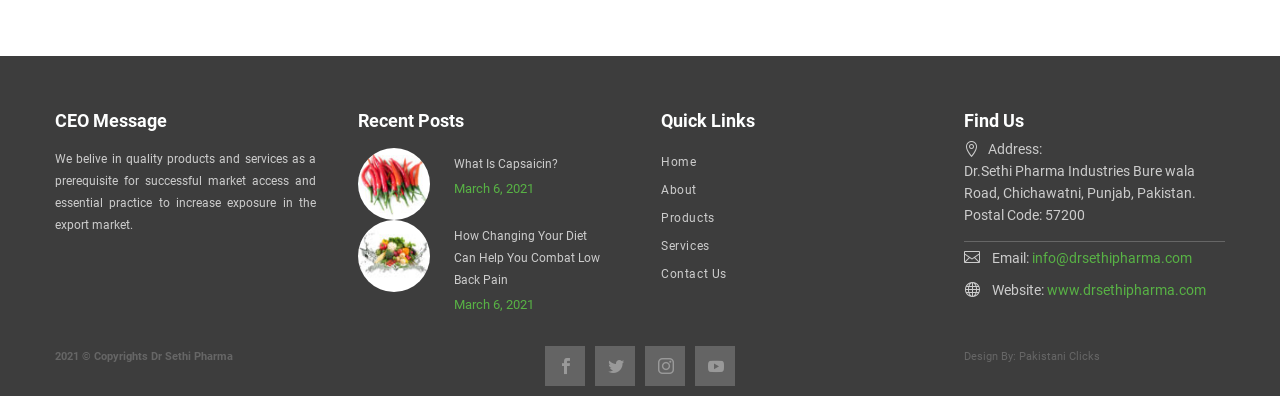Please identify the bounding box coordinates of the area that needs to be clicked to fulfill the following instruction: "Go to Home page."

[0.516, 0.373, 0.72, 0.444]